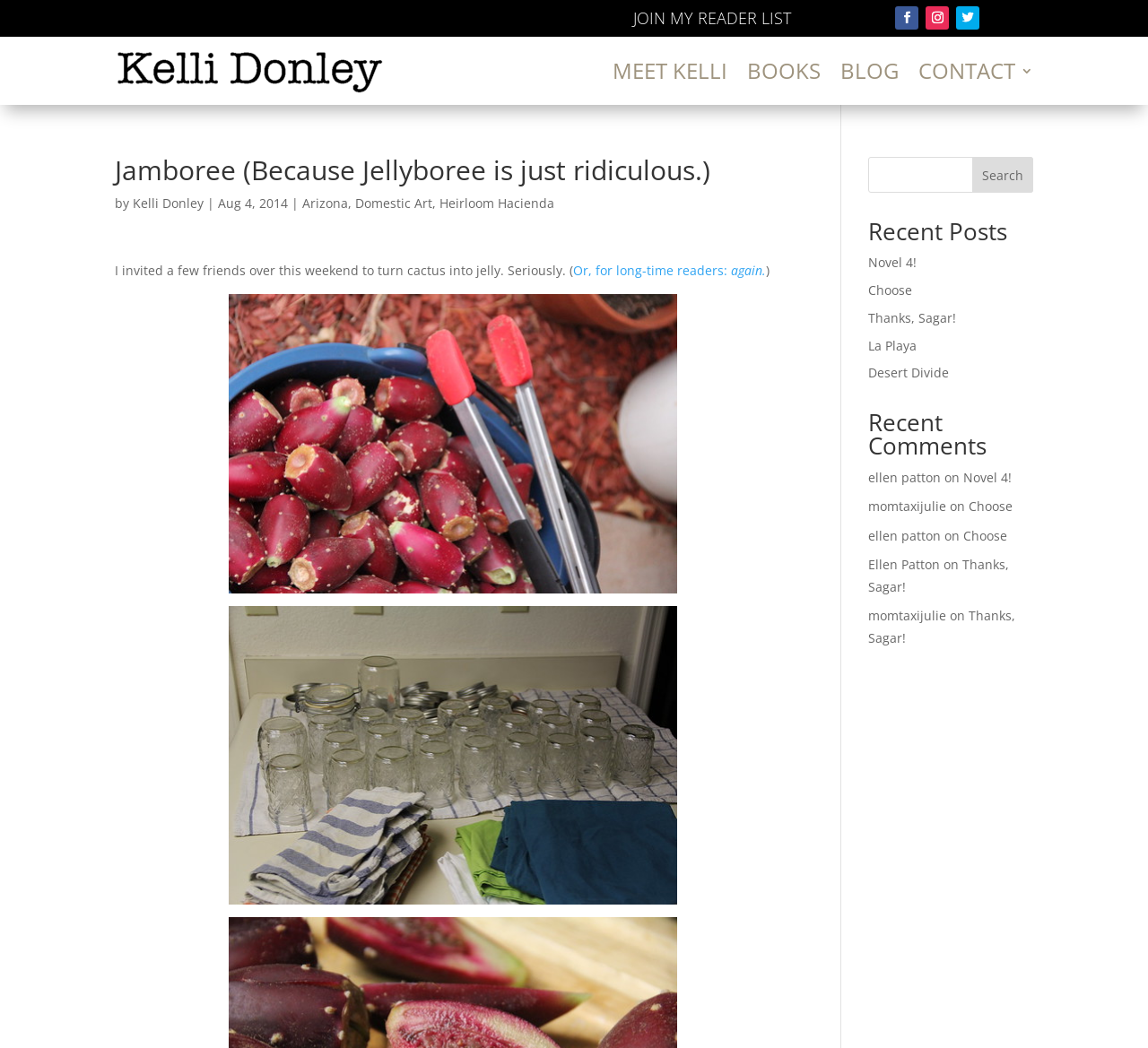Please determine the bounding box coordinates of the element to click in order to execute the following instruction: "View recent posts". The coordinates should be four float numbers between 0 and 1, specified as [left, top, right, bottom].

[0.756, 0.21, 0.9, 0.241]